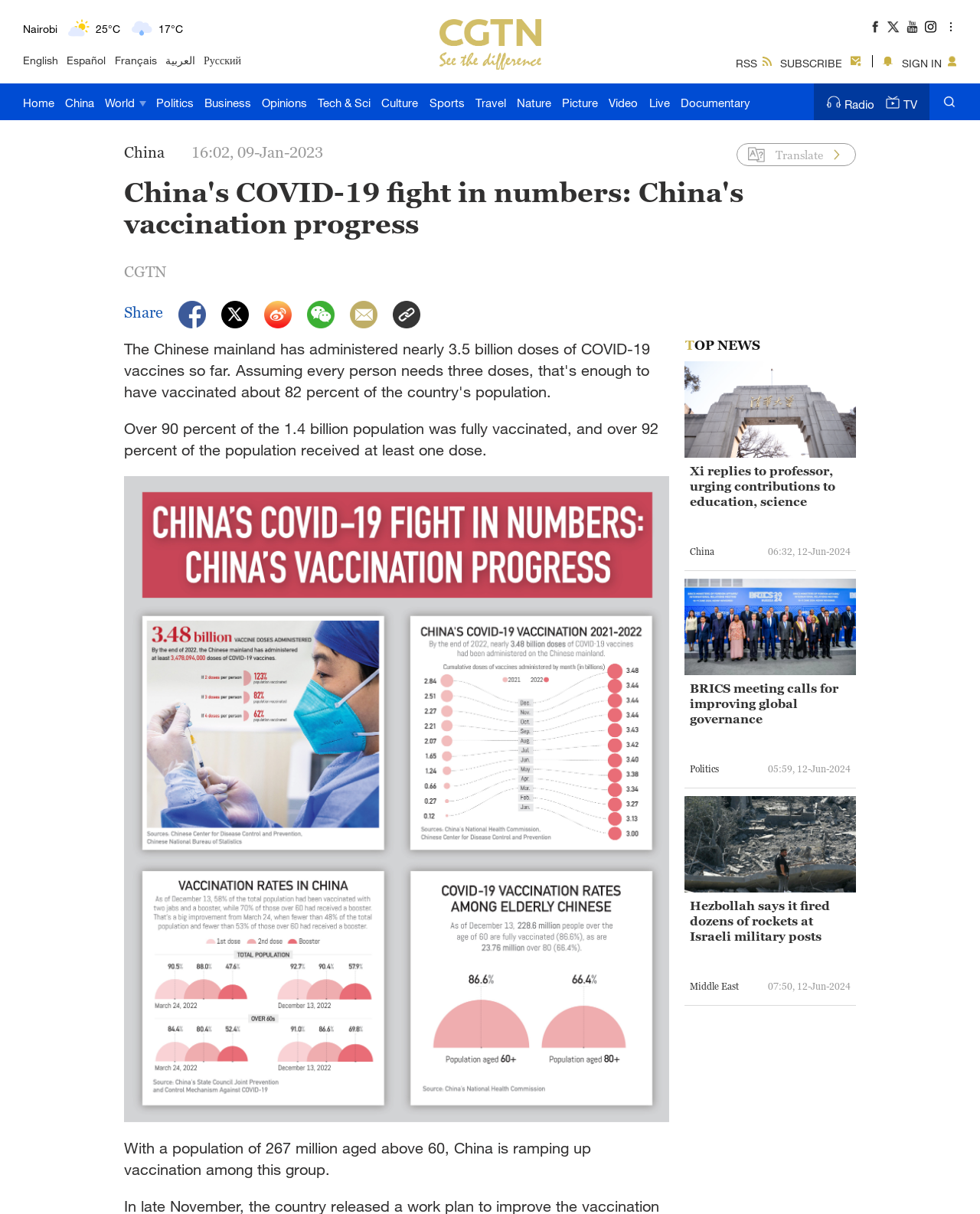Please locate the bounding box coordinates of the region I need to click to follow this instruction: "Check the weather in Bengaluru".

[0.023, 0.018, 0.075, 0.029]